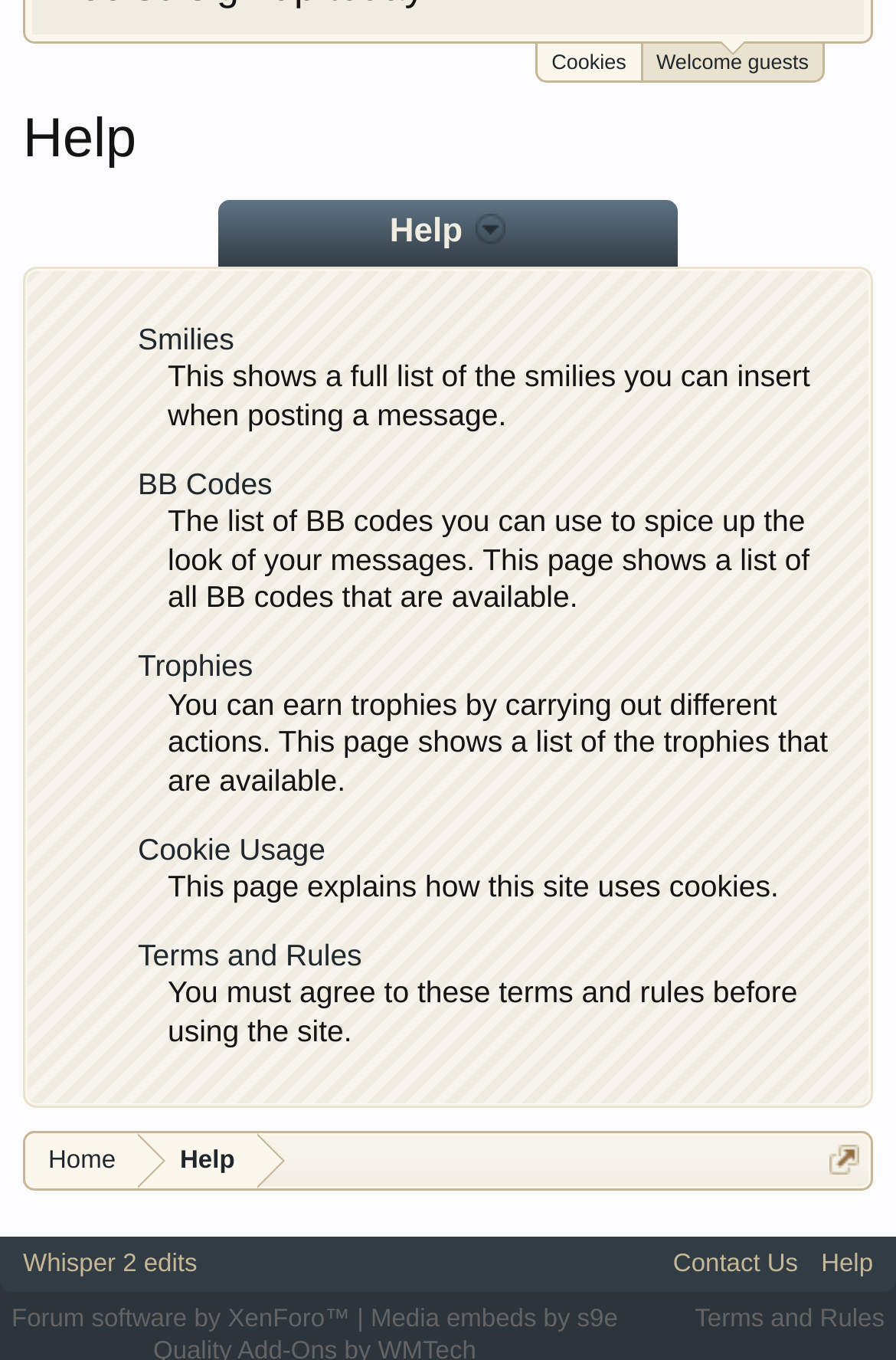Please locate the bounding box coordinates of the region I need to click to follow this instruction: "Go to help page".

[0.026, 0.078, 0.974, 0.13]